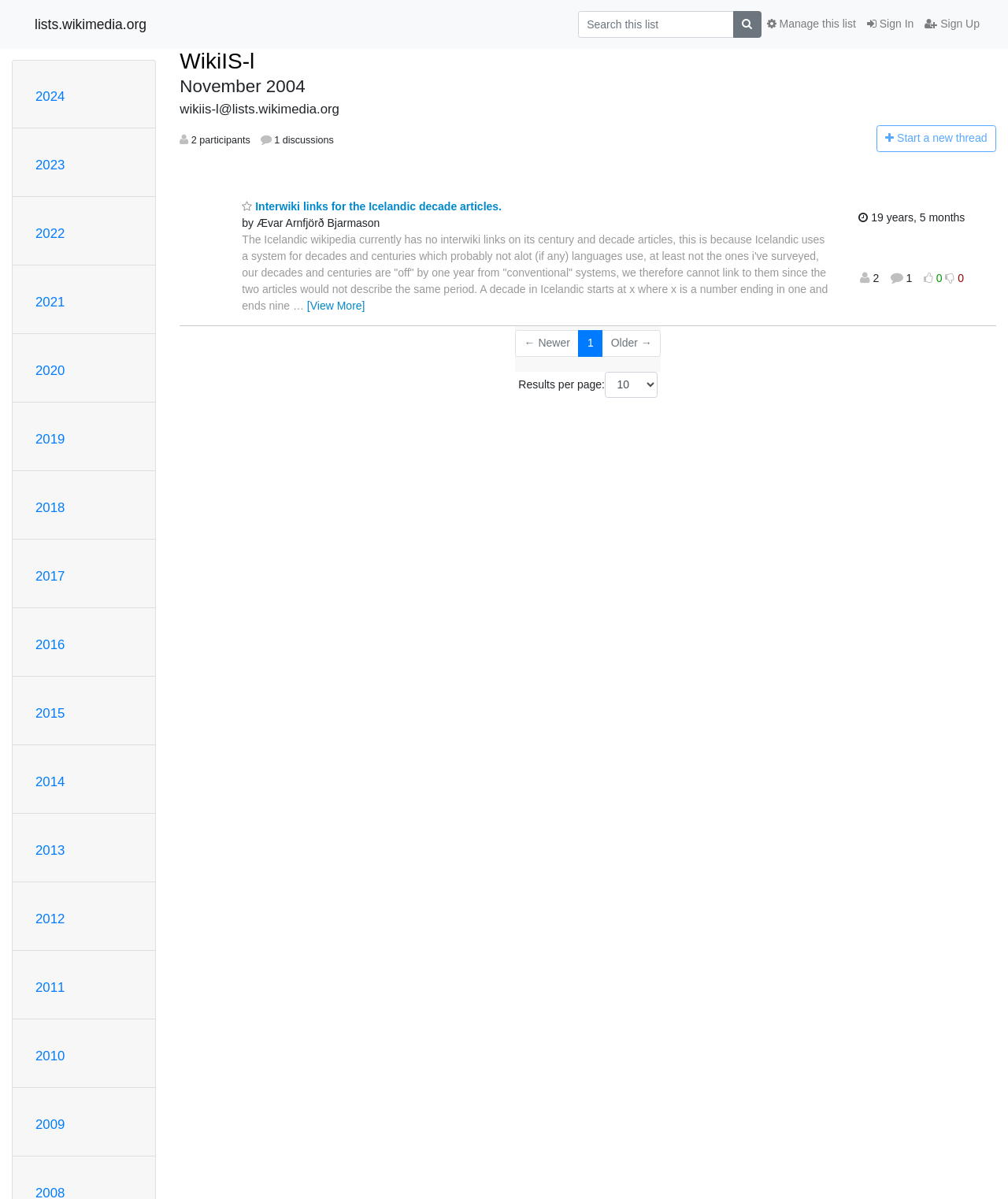What is the purpose of the search box?
Utilize the information in the image to give a detailed answer to the question.

The search box is located at the top of the webpage, and it allows users to search for specific content within the list. The placeholder text 'Search this list' indicates that the search function is intended for searching within the current list.